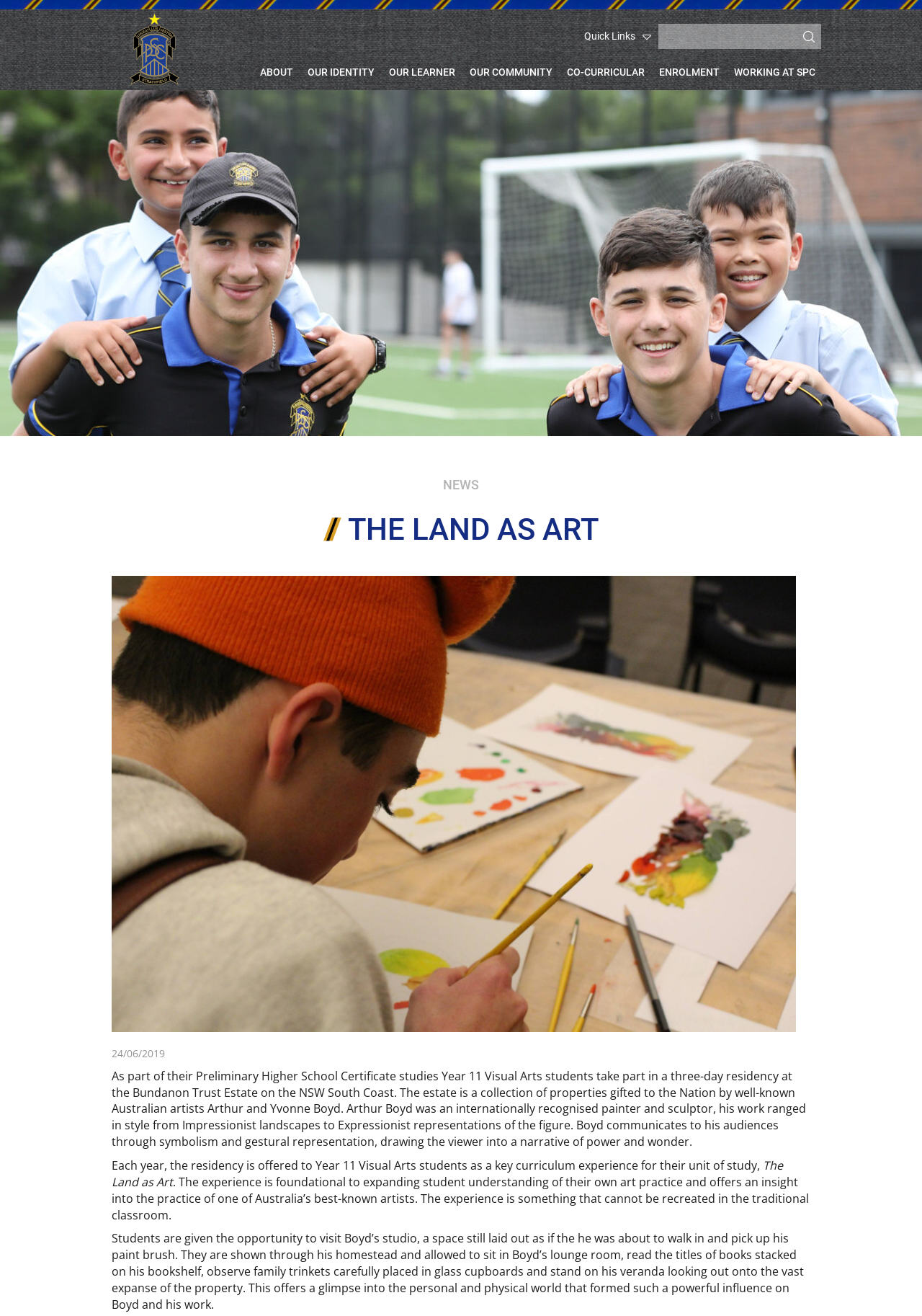Find the bounding box coordinates of the area that needs to be clicked in order to achieve the following instruction: "Click on St Patrick's College Strathfield link". The coordinates should be specified as four float numbers between 0 and 1, i.e., [left, top, right, bottom].

[0.109, 0.001, 0.211, 0.072]